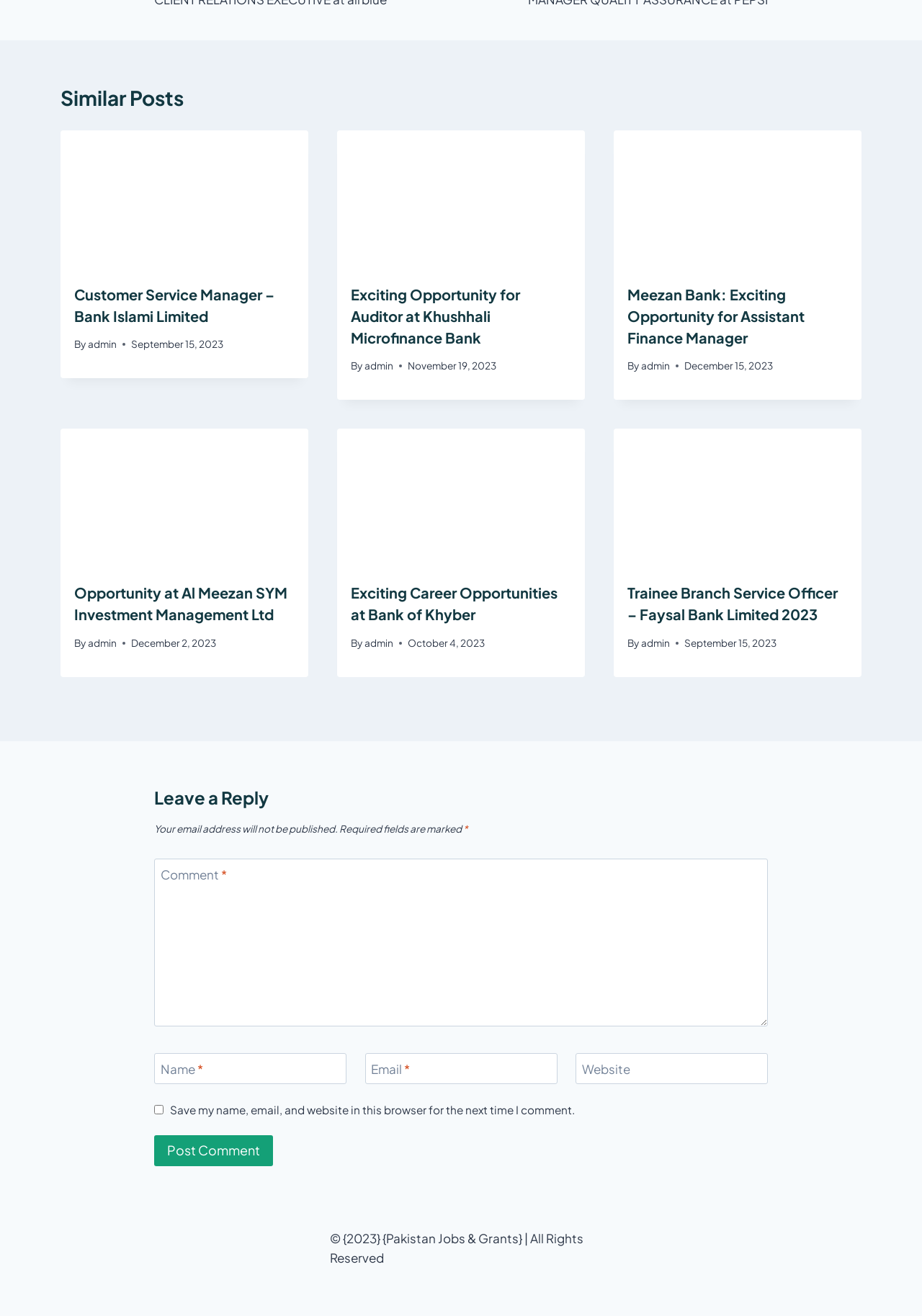Determine the bounding box coordinates for the area that needs to be clicked to fulfill this task: "Learn more about alkaline water". The coordinates must be given as four float numbers between 0 and 1, i.e., [left, top, right, bottom].

None